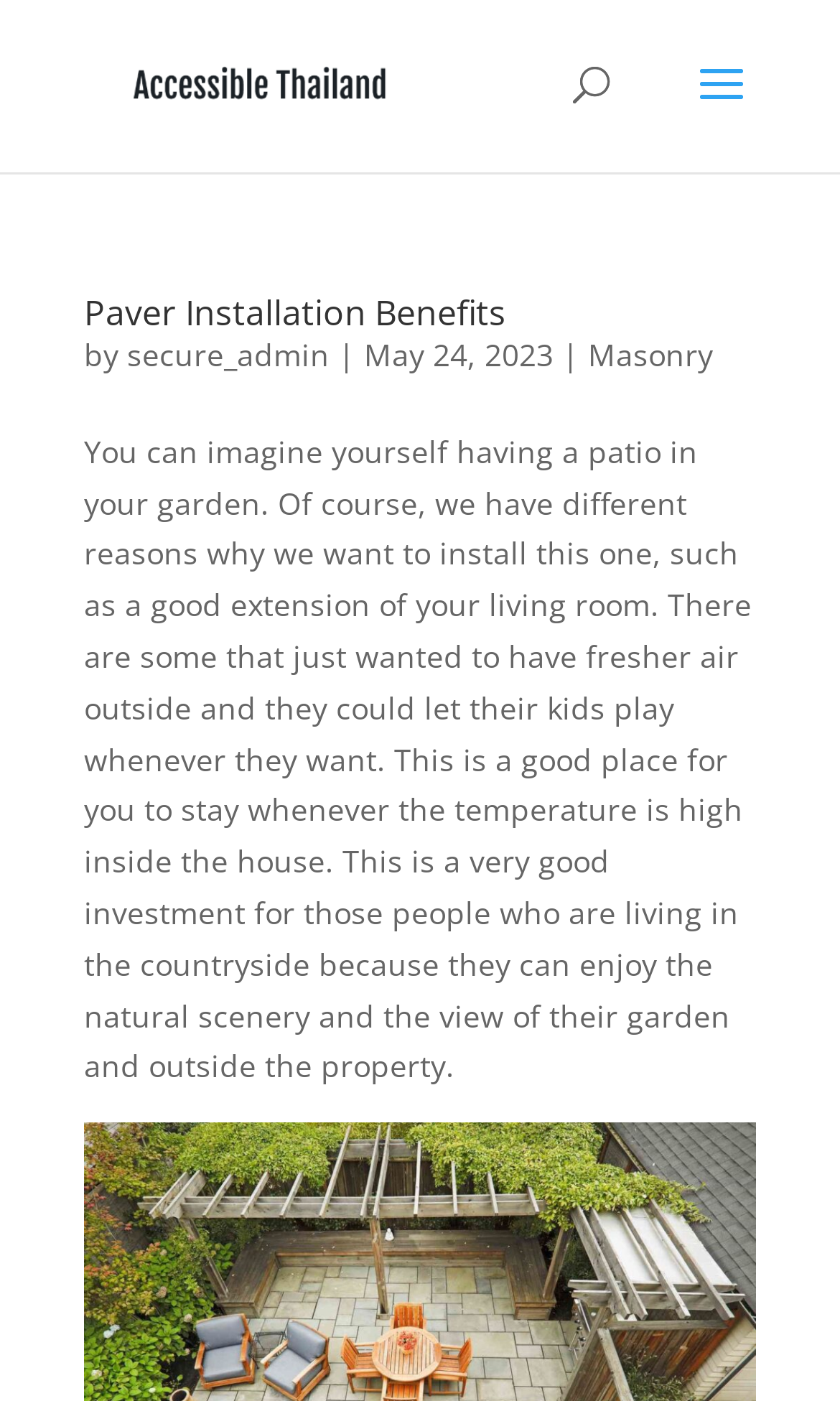Given the webpage screenshot and the description, determine the bounding box coordinates (top-left x, top-left y, bottom-right x, bottom-right y) that define the location of the UI element matching this description: secure_admin

[0.151, 0.238, 0.392, 0.268]